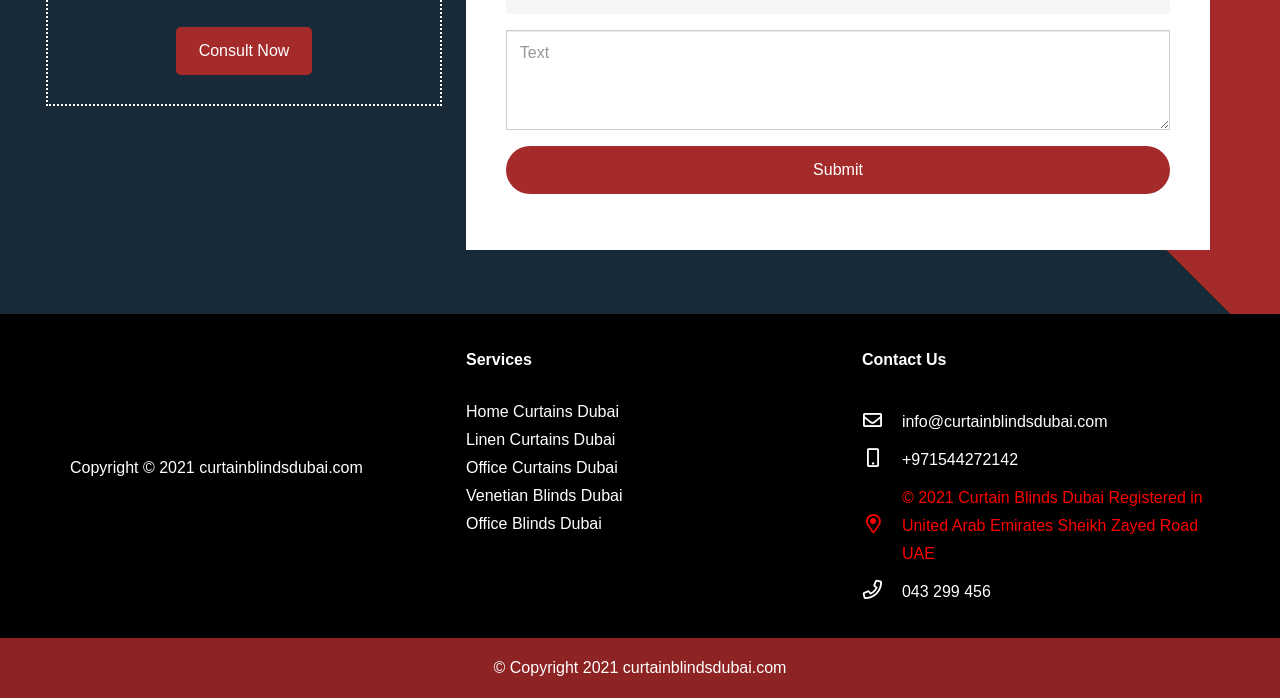Locate the bounding box coordinates of the element's region that should be clicked to carry out the following instruction: "Fill out the text box". The coordinates need to be four float numbers between 0 and 1, i.e., [left, top, right, bottom].

[0.395, 0.043, 0.914, 0.186]